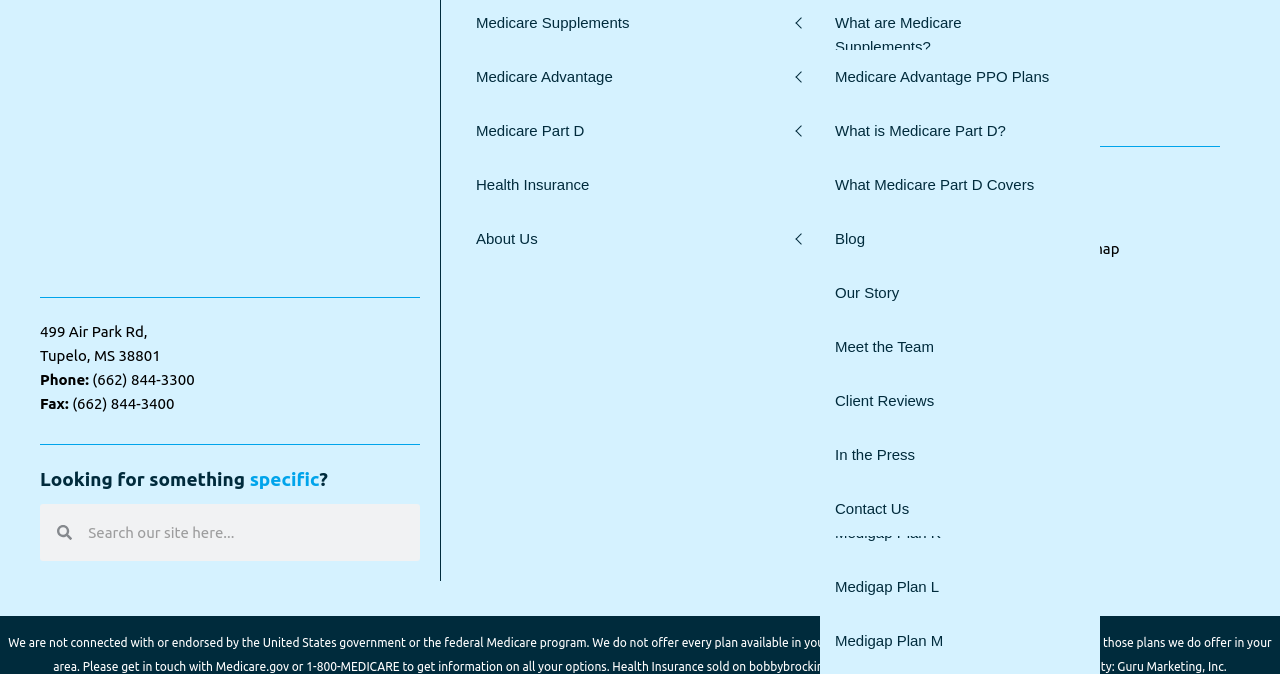Determine the bounding box coordinates for the UI element with the following description: "Medicare Medical Savings Account Plans". The coordinates should be four float numbers between 0 and 1, represented as [left, top, right, bottom].

[0.641, 0.235, 0.859, 0.351]